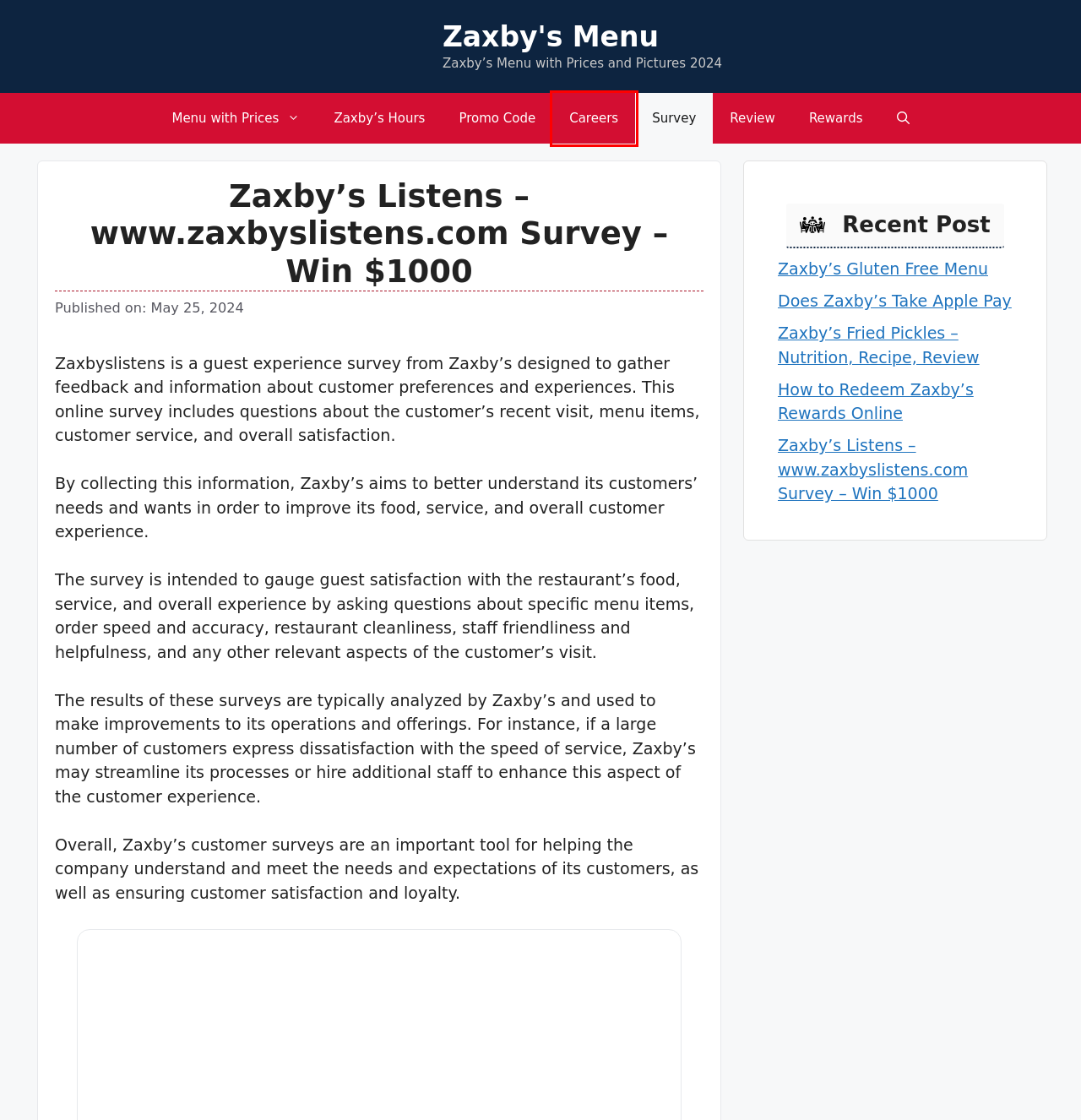Review the screenshot of a webpage that includes a red bounding box. Choose the most suitable webpage description that matches the new webpage after clicking the element within the red bounding box. Here are the candidates:
A. How to Find Zaxby’s Promo Codes?
B. Does Zaxby’s Take Apple Pay [ Updated 2024 ]
C. Zaxby's Menu with Prices 2024 with Pictures [Updated]
D. Zaxby’s Gluten Free Menu [ Updated 2024 ]
E. How to Redeem Zaxby's Rewards Online [ Updated 2024 ]
F. Zaxby's Careers Guide 2024 [Updated]
G. Zaxby's Hours of Operation 2024 [Updated]
H. Zaxby's Fried Pickles - Nutrition, Recipe, Review [ Updated 2024 ]

F